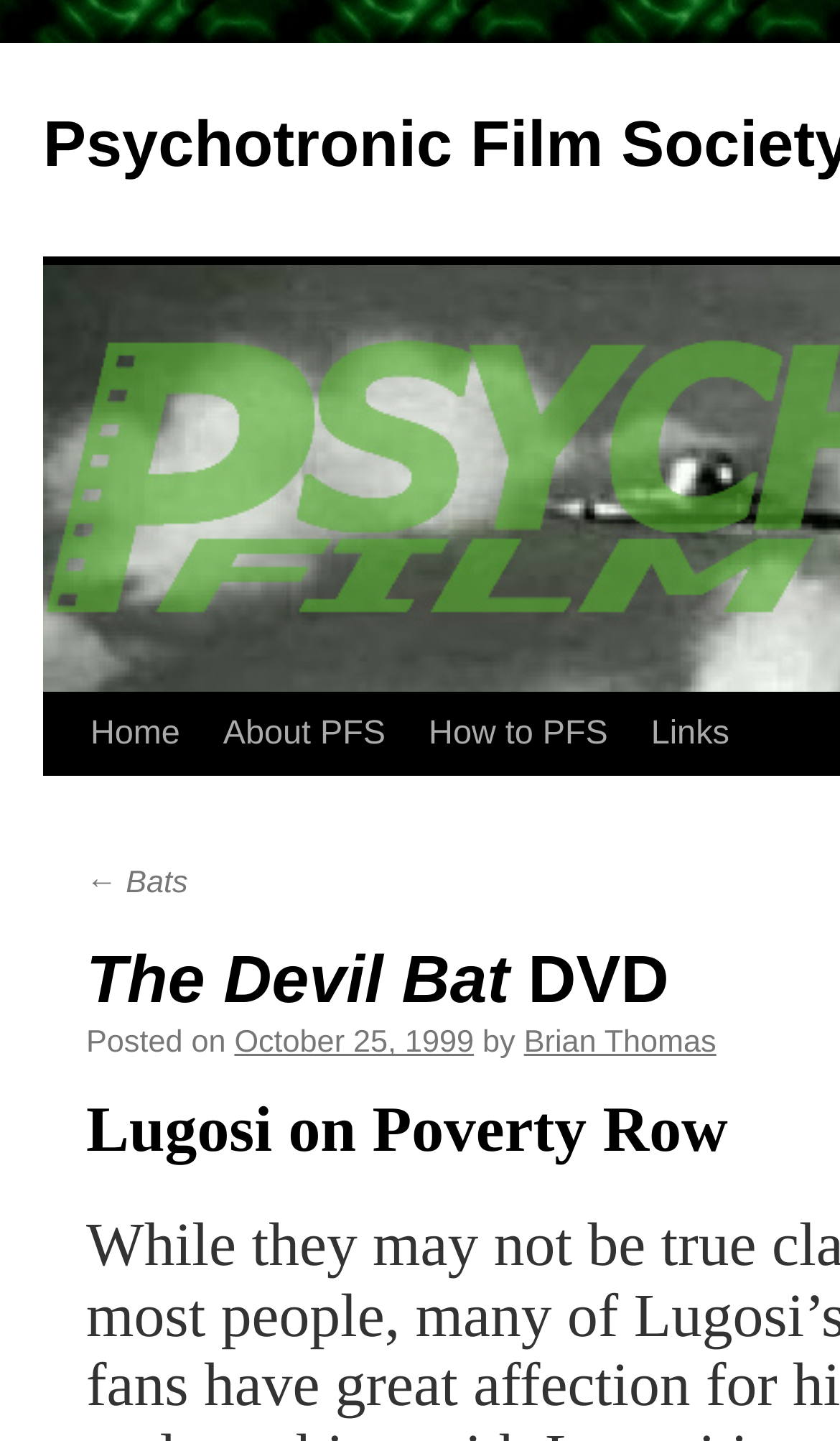What is the name of the author who posted on October 25, 1999?
Based on the screenshot, respond with a single word or phrase.

Brian Thomas